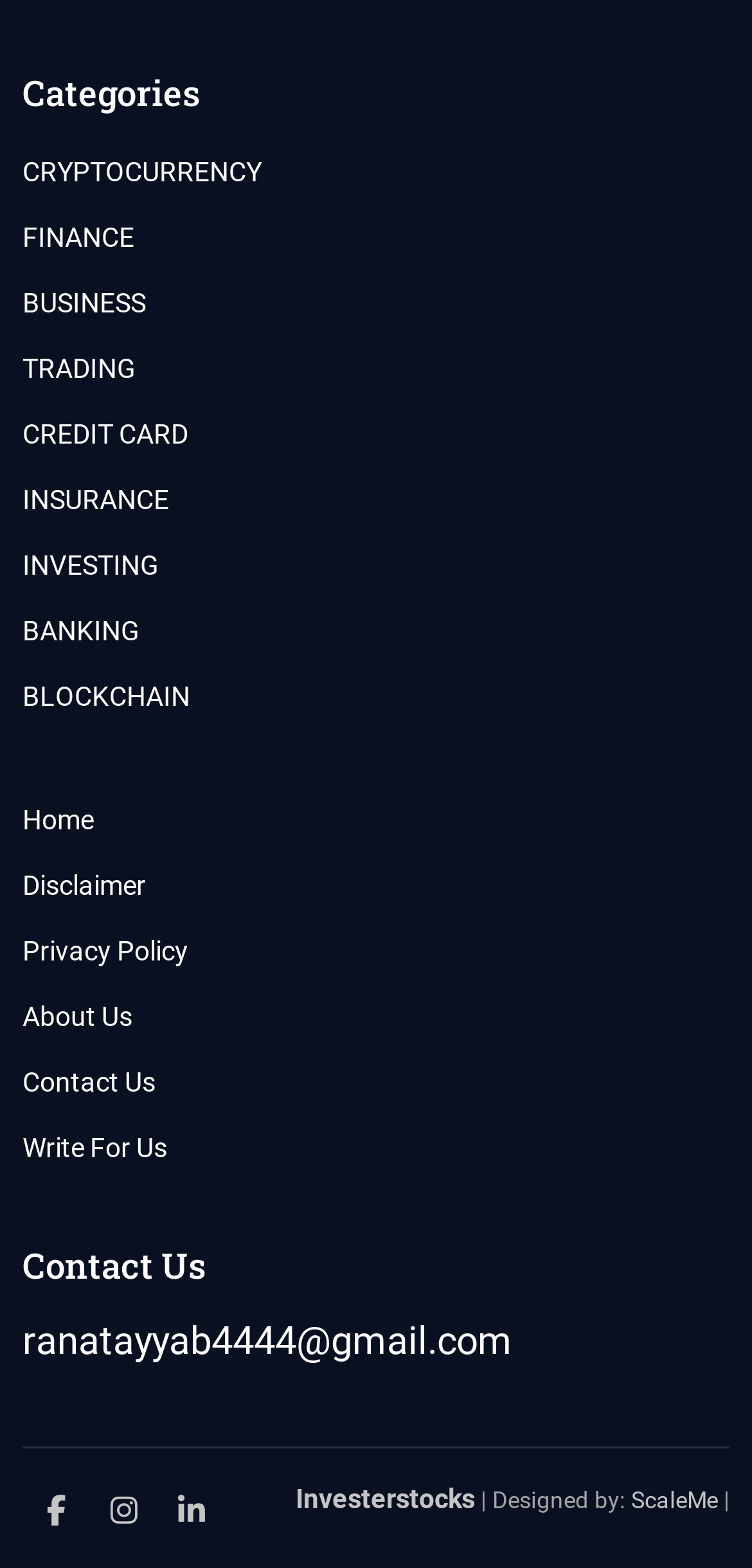Please reply with a single word or brief phrase to the question: 
What categories are listed on the webpage?

CRYPTOCURRENCY, FINANCE, etc.